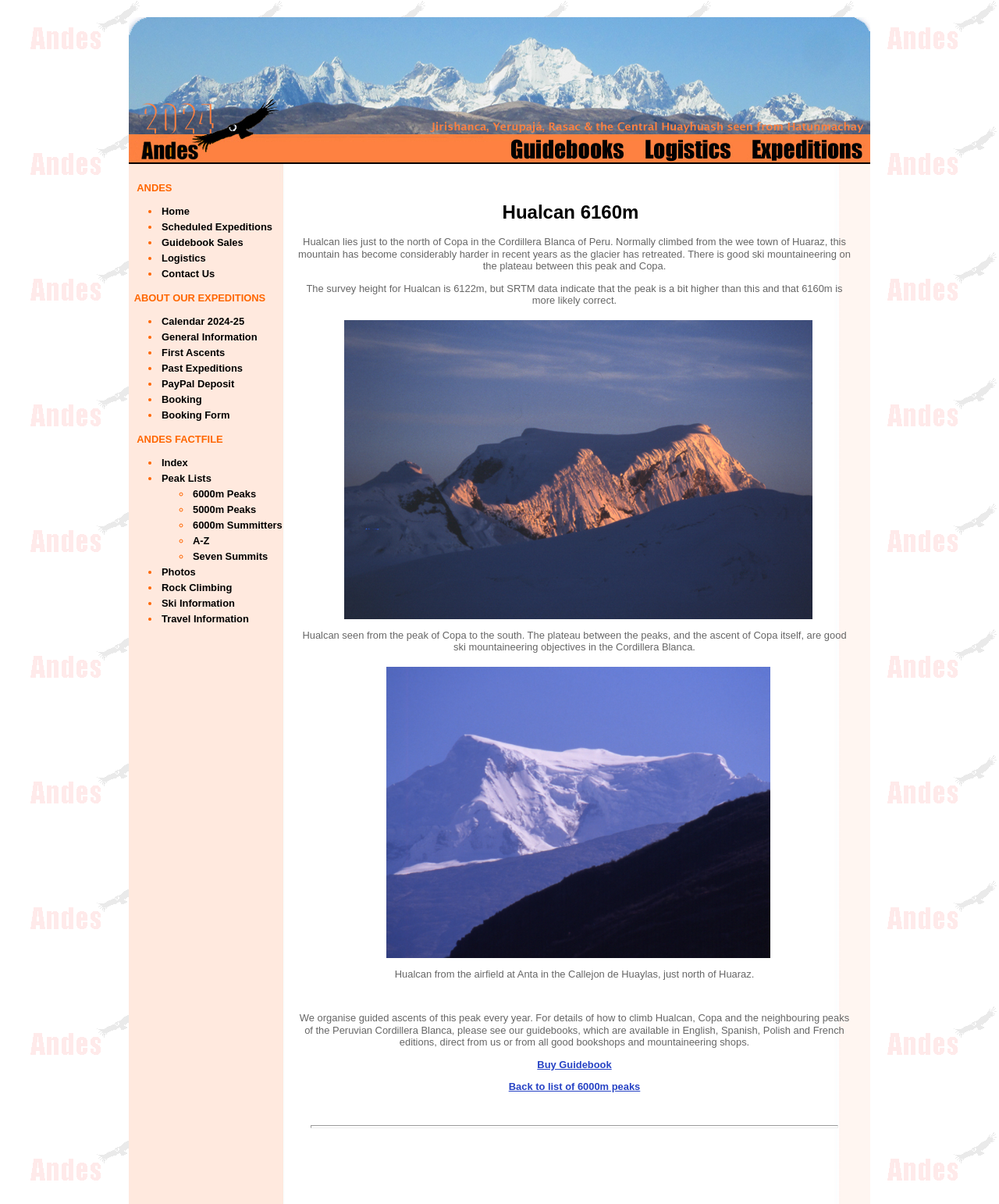Using the webpage screenshot and the element description Buy Standing Desks, determine the bounding box coordinates. Specify the coordinates in the format (top-left x, top-left y, bottom-right x, bottom-right y) with values ranging from 0 to 1.

None